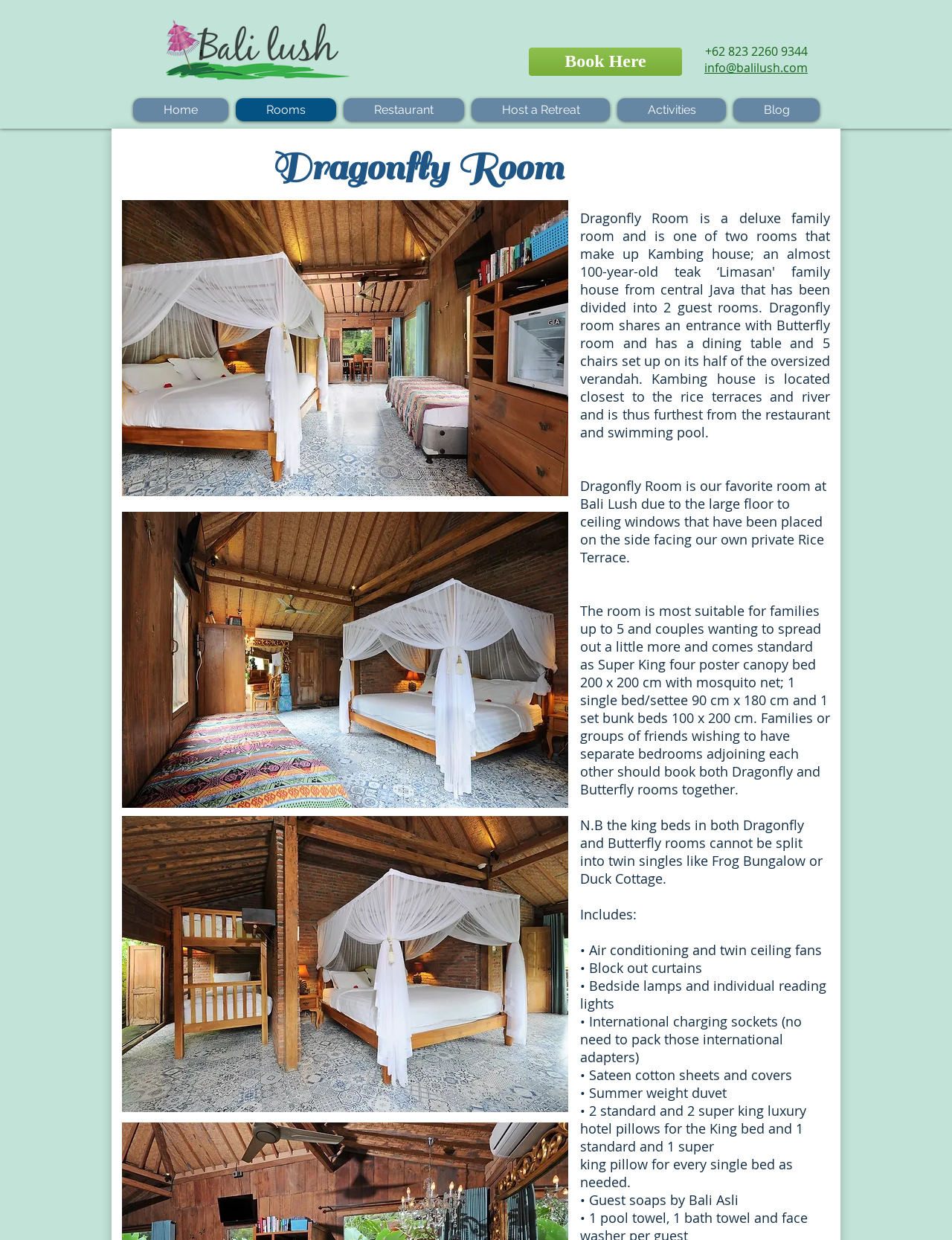Find the bounding box coordinates for the element described here: "Restaurant".

[0.361, 0.079, 0.488, 0.098]